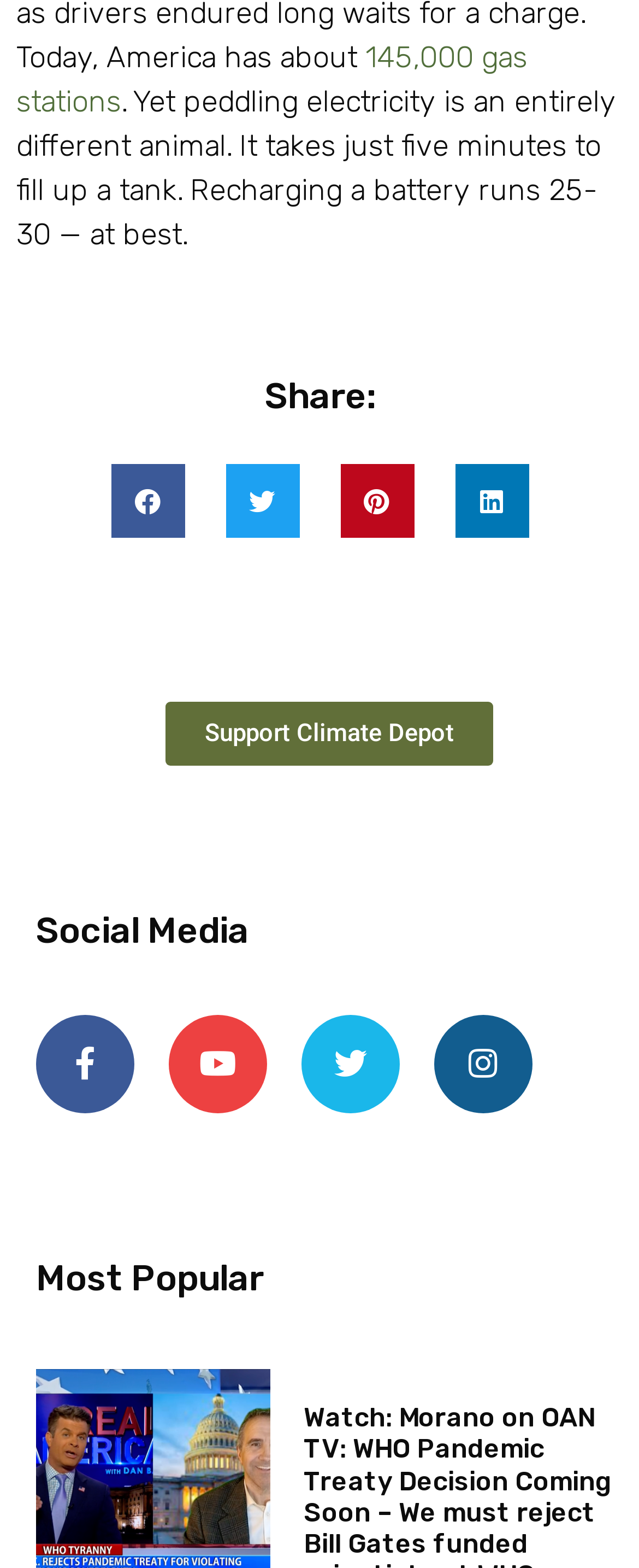Locate the bounding box coordinates of the clickable element to fulfill the following instruction: "Support Climate Depot". Provide the coordinates as four float numbers between 0 and 1 in the format [left, top, right, bottom].

[0.259, 0.448, 0.772, 0.489]